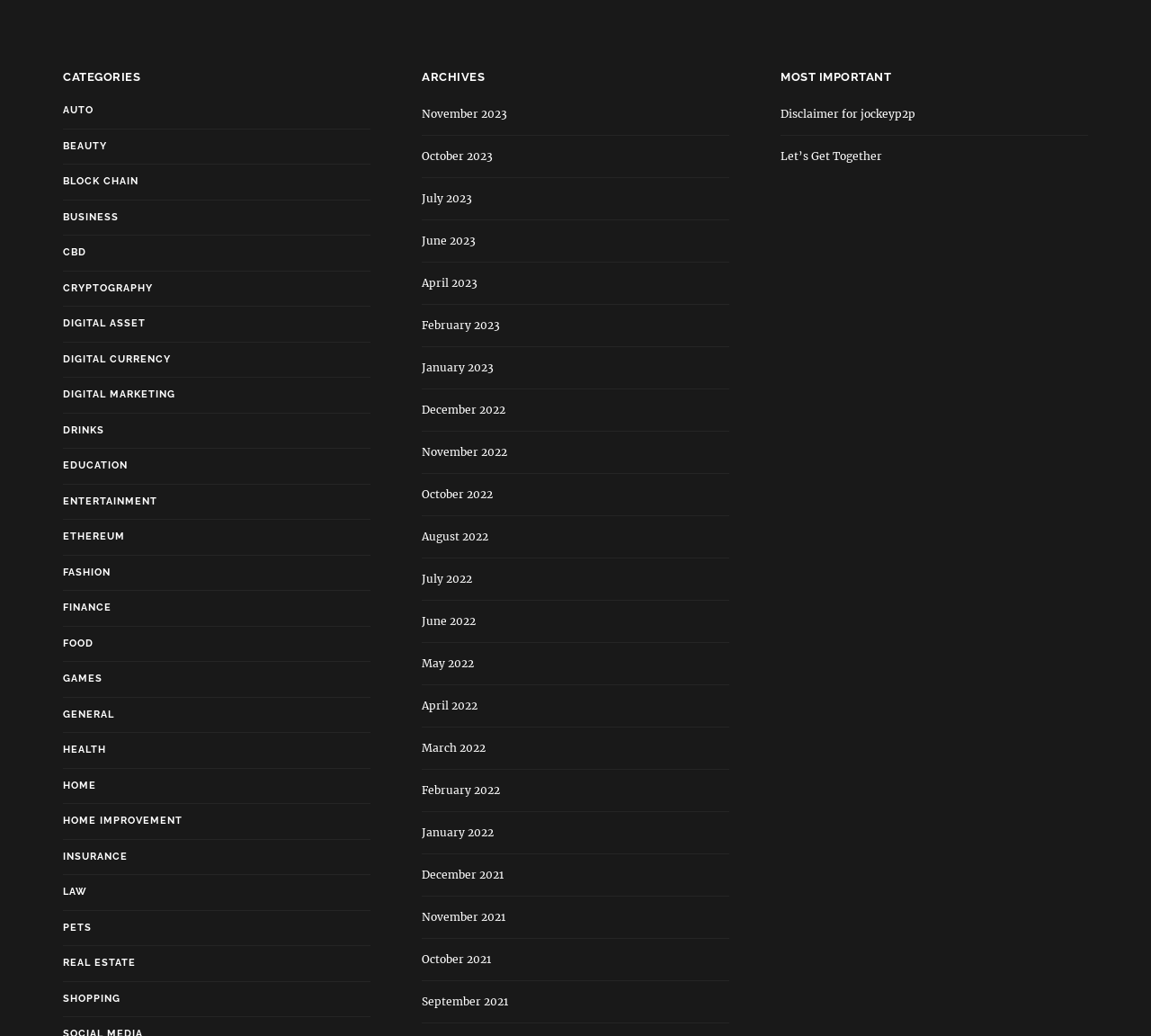What is the earliest archive date?
Refer to the image and give a detailed response to the question.

I looked at the links under the 'ARCHIVES' heading and found the earliest date to be December 2021, which is the oldest archive date listed.